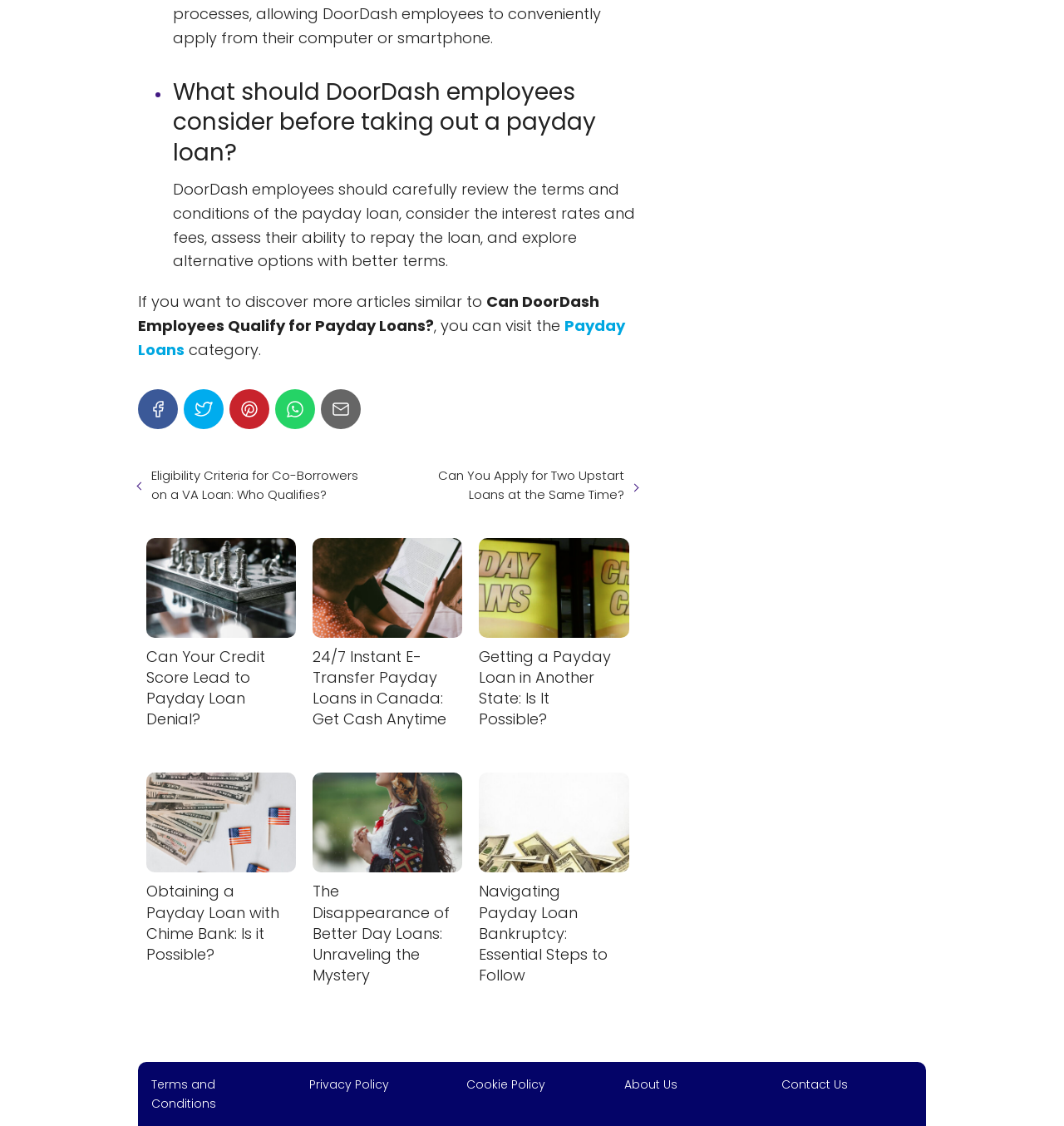What is the topic of the main article?
Respond to the question with a well-detailed and thorough answer.

The main article is about payday loans, specifically what DoorDash employees should consider before taking out a payday loan. This is evident from the heading 'What should DoorDash employees consider before taking out a payday loan?' and the subsequent text that discusses the terms and conditions of payday loans.